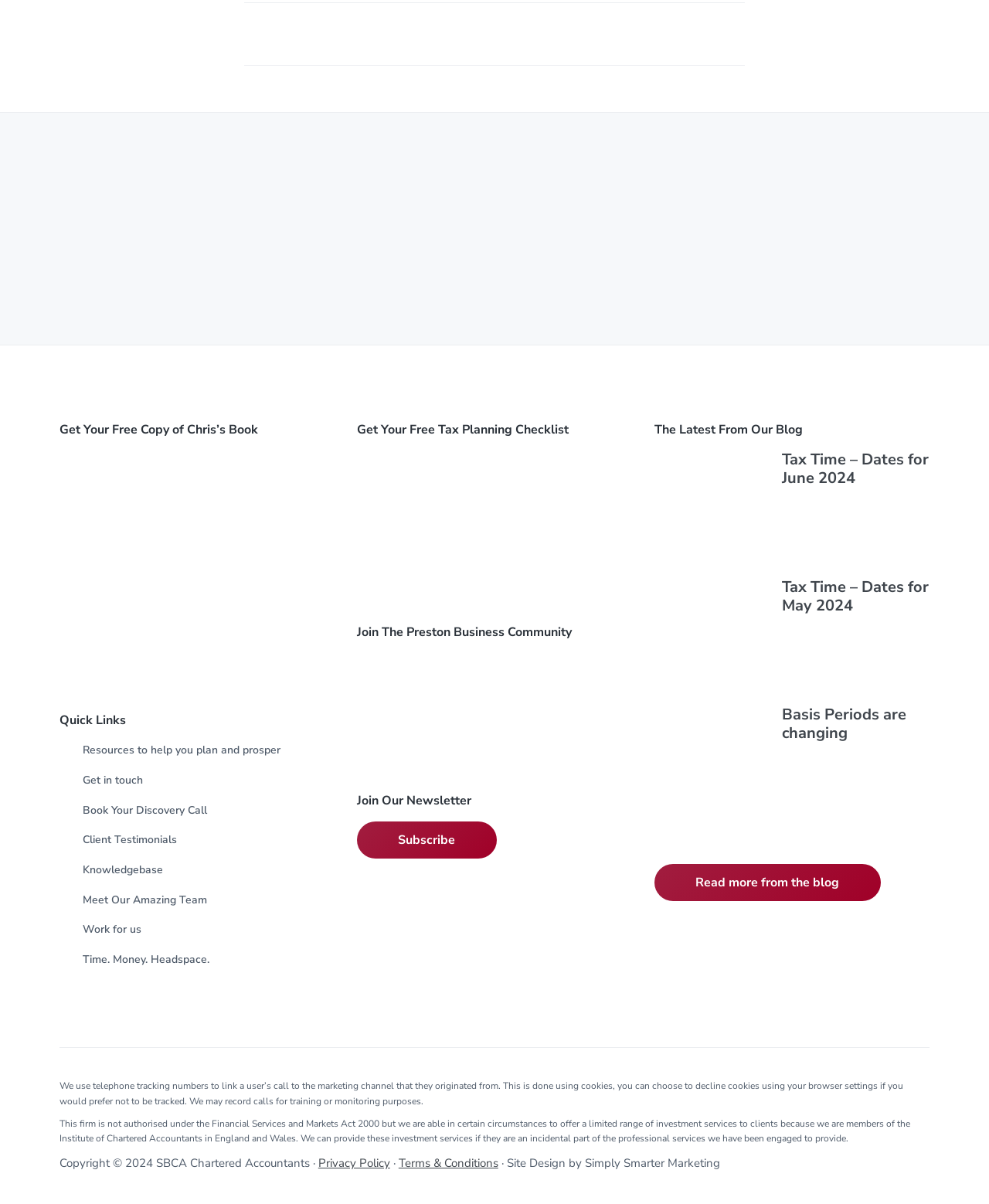Determine the bounding box coordinates for the area that should be clicked to carry out the following instruction: "Subscribe to the newsletter".

[0.361, 0.682, 0.502, 0.713]